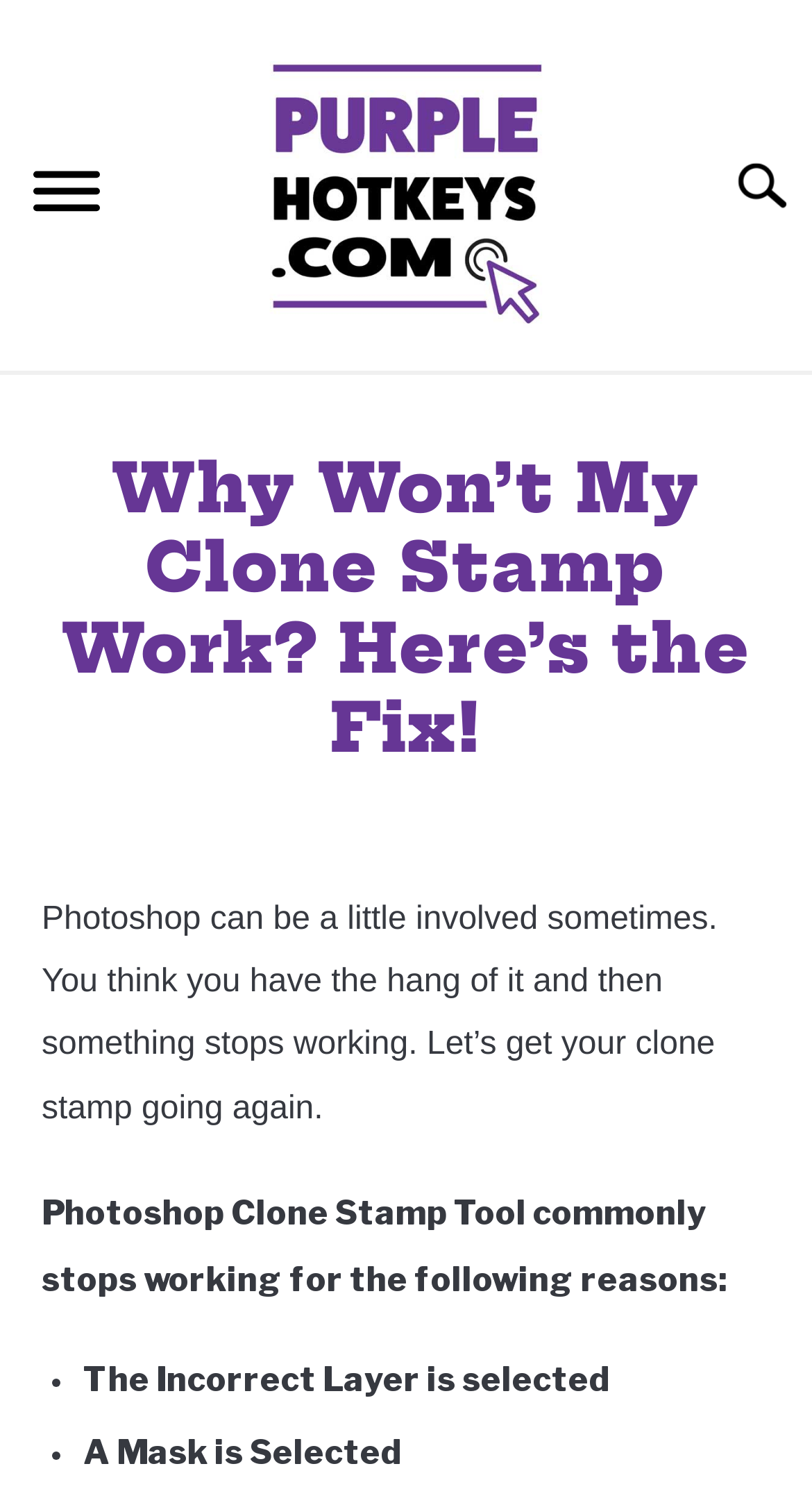Locate the bounding box coordinates of the element you need to click to accomplish the task described by this instruction: "Click the menu button".

[0.0, 0.093, 0.164, 0.173]